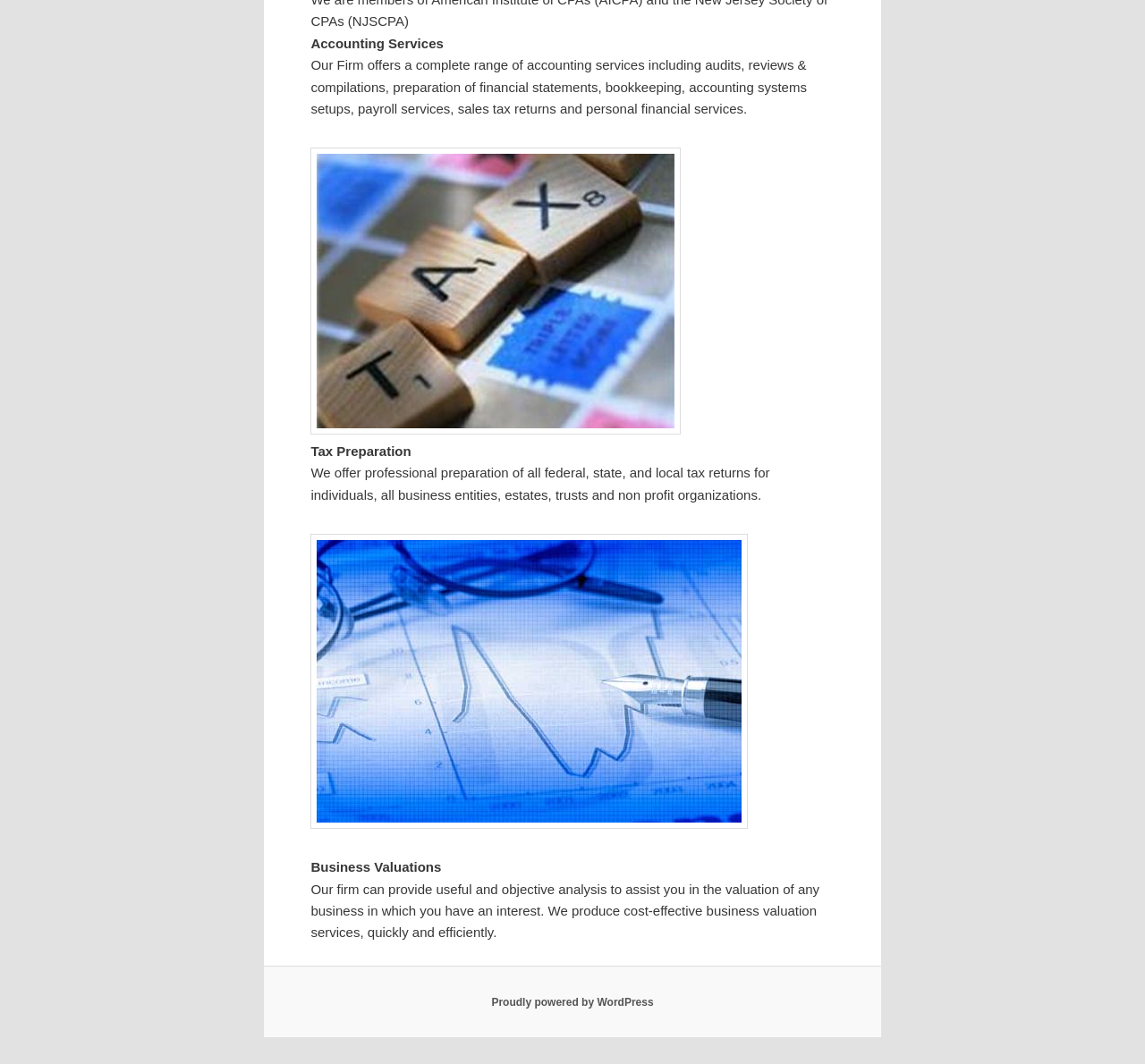What is the platform used to power the website? Based on the screenshot, please respond with a single word or phrase.

WordPress